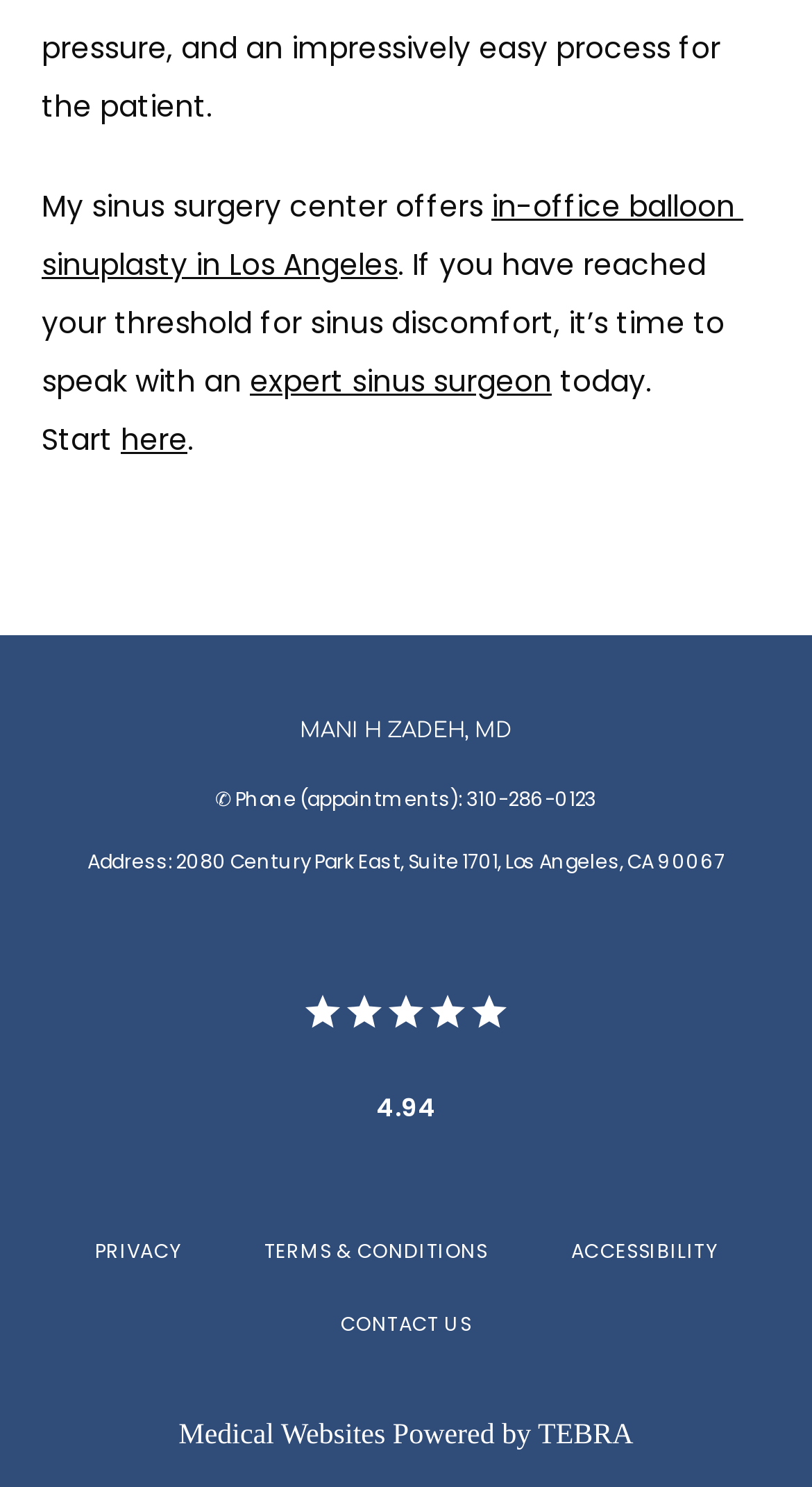What is the name of the sinus surgeon?
Observe the image and answer the question with a one-word or short phrase response.

MANI H ZADEH, MD